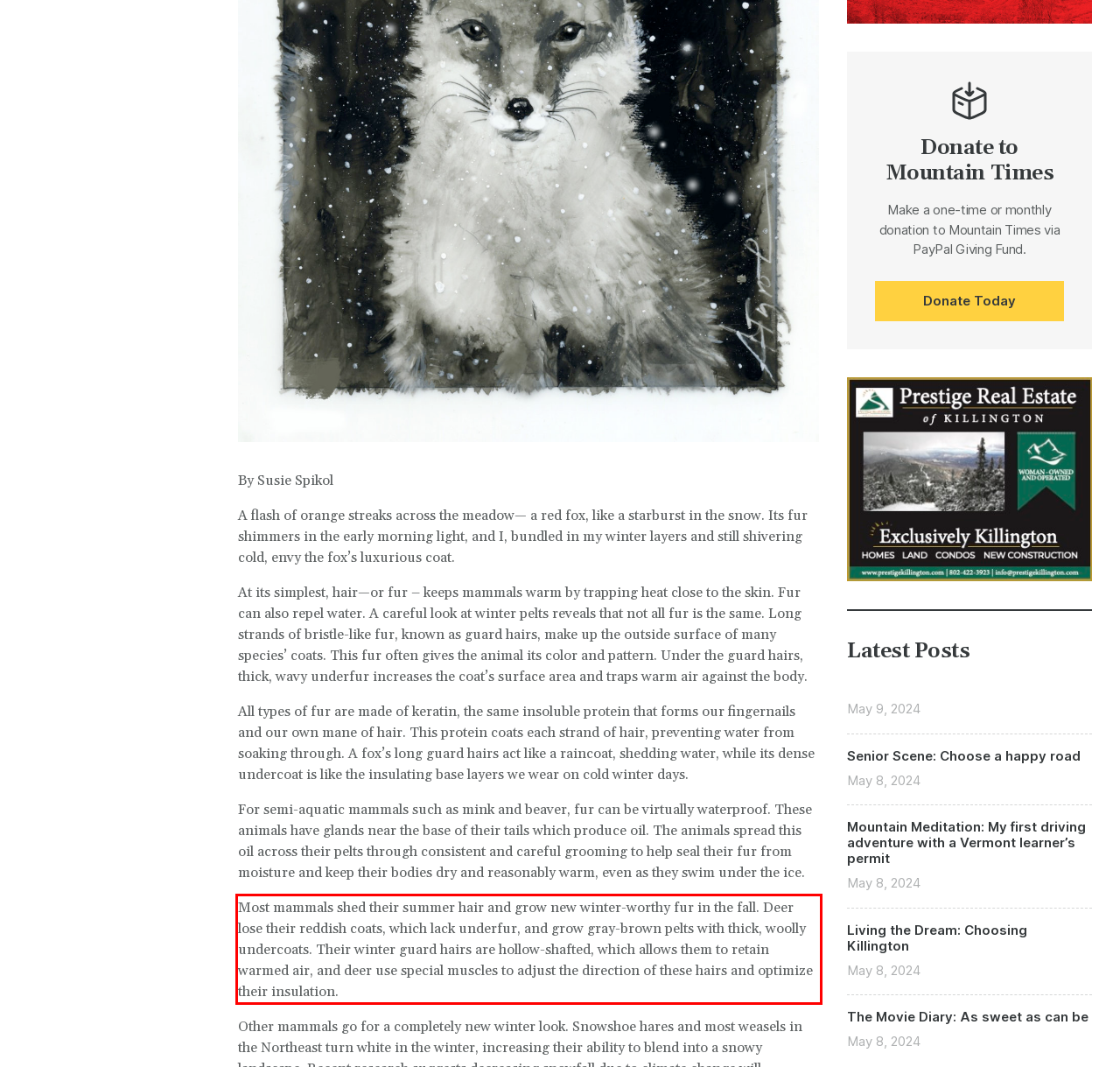In the given screenshot, locate the red bounding box and extract the text content from within it.

Most mammals shed their summer hair and grow new winter-worthy fur in the fall. Deer lose their reddish coats, which lack underfur, and grow gray-brown pelts with thick, woolly undercoats. Their winter guard hairs are hollow-shafted, which allows them to retain warmed air, and deer use special muscles to adjust the direction of these hairs and optimize their insulation.